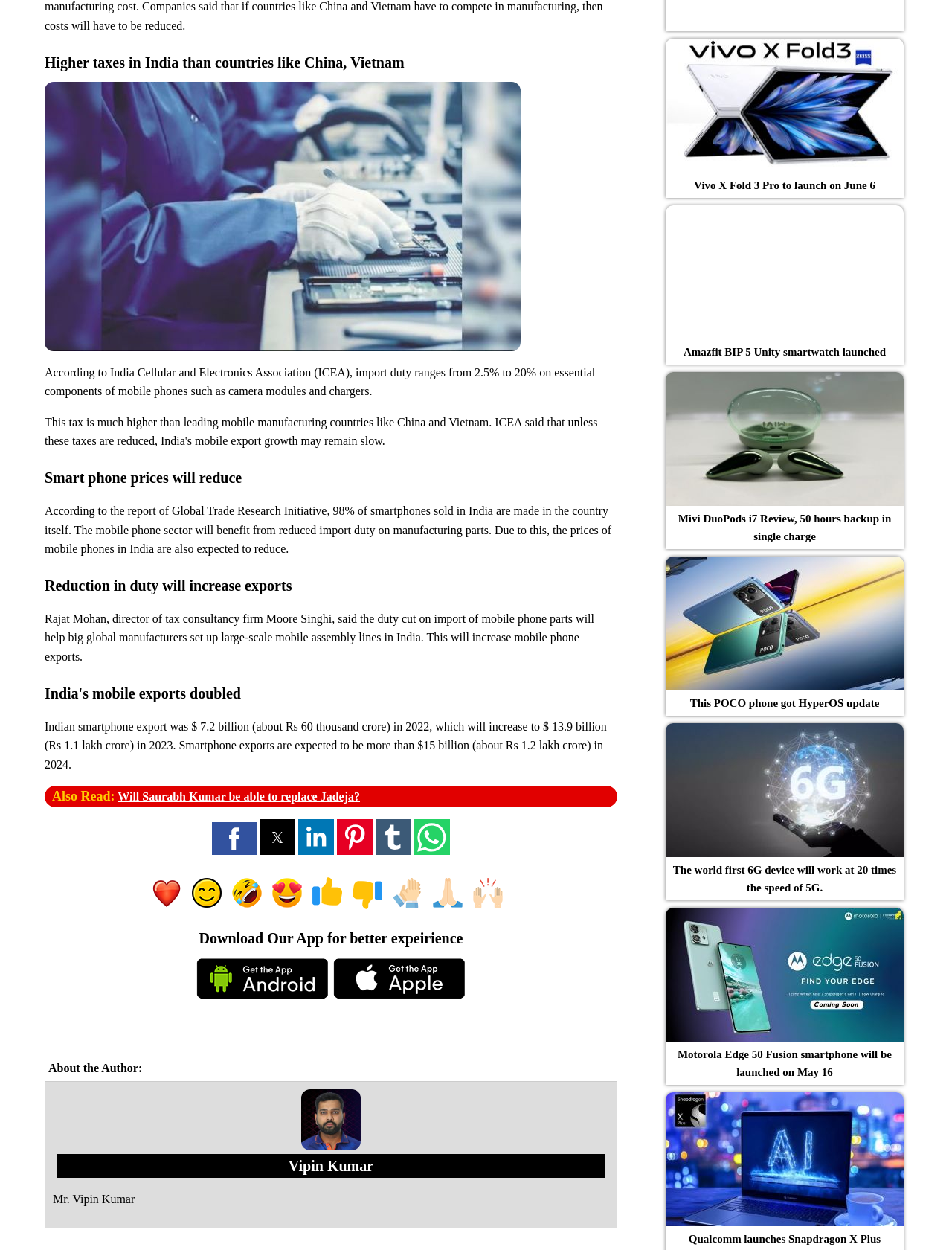Locate the bounding box of the UI element described in the following text: "aria-label="Share on Tumblr"".

[0.395, 0.655, 0.432, 0.684]